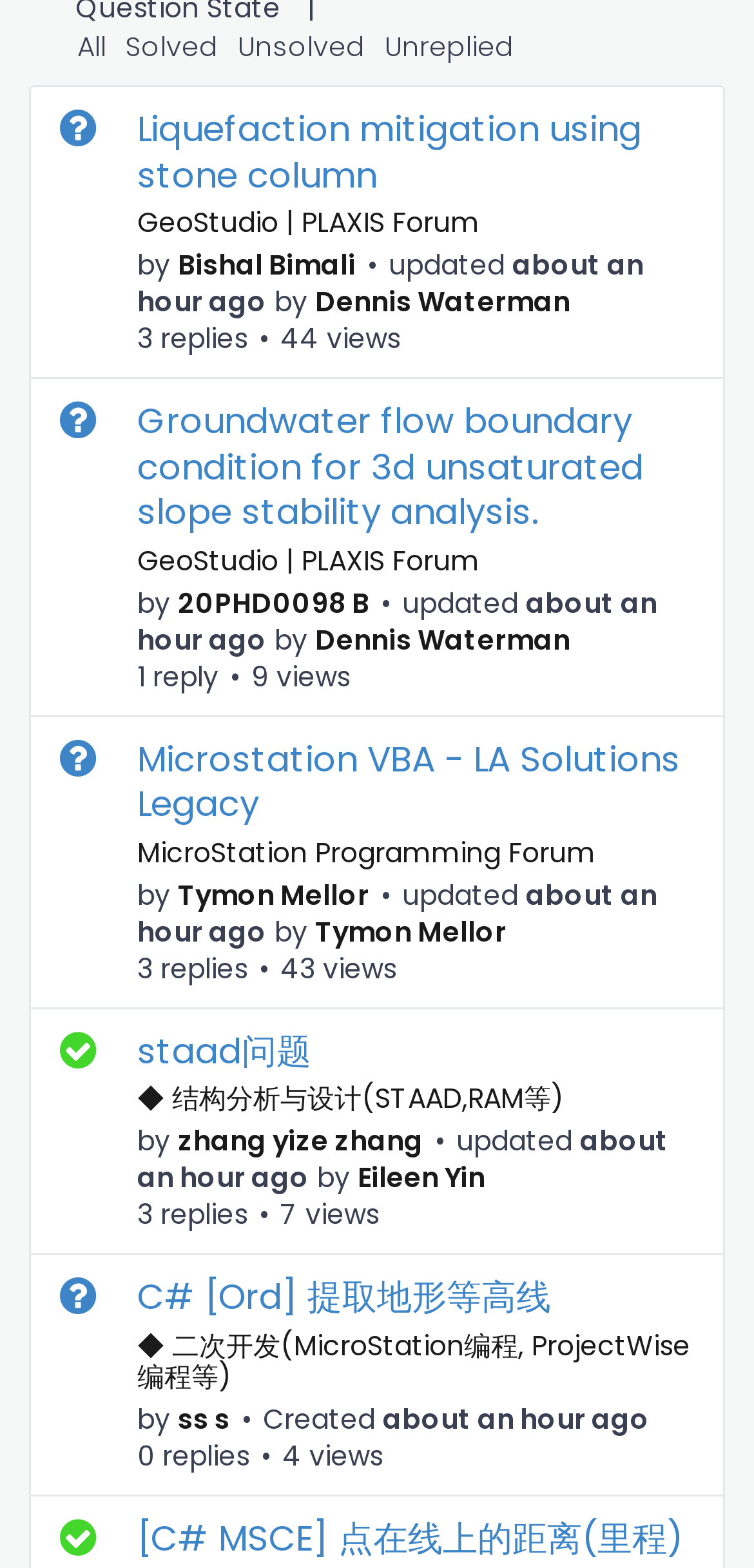Please identify the bounding box coordinates of the clickable region that I should interact with to perform the following instruction: "browse songs". The coordinates should be expressed as four float numbers between 0 and 1, i.e., [left, top, right, bottom].

None